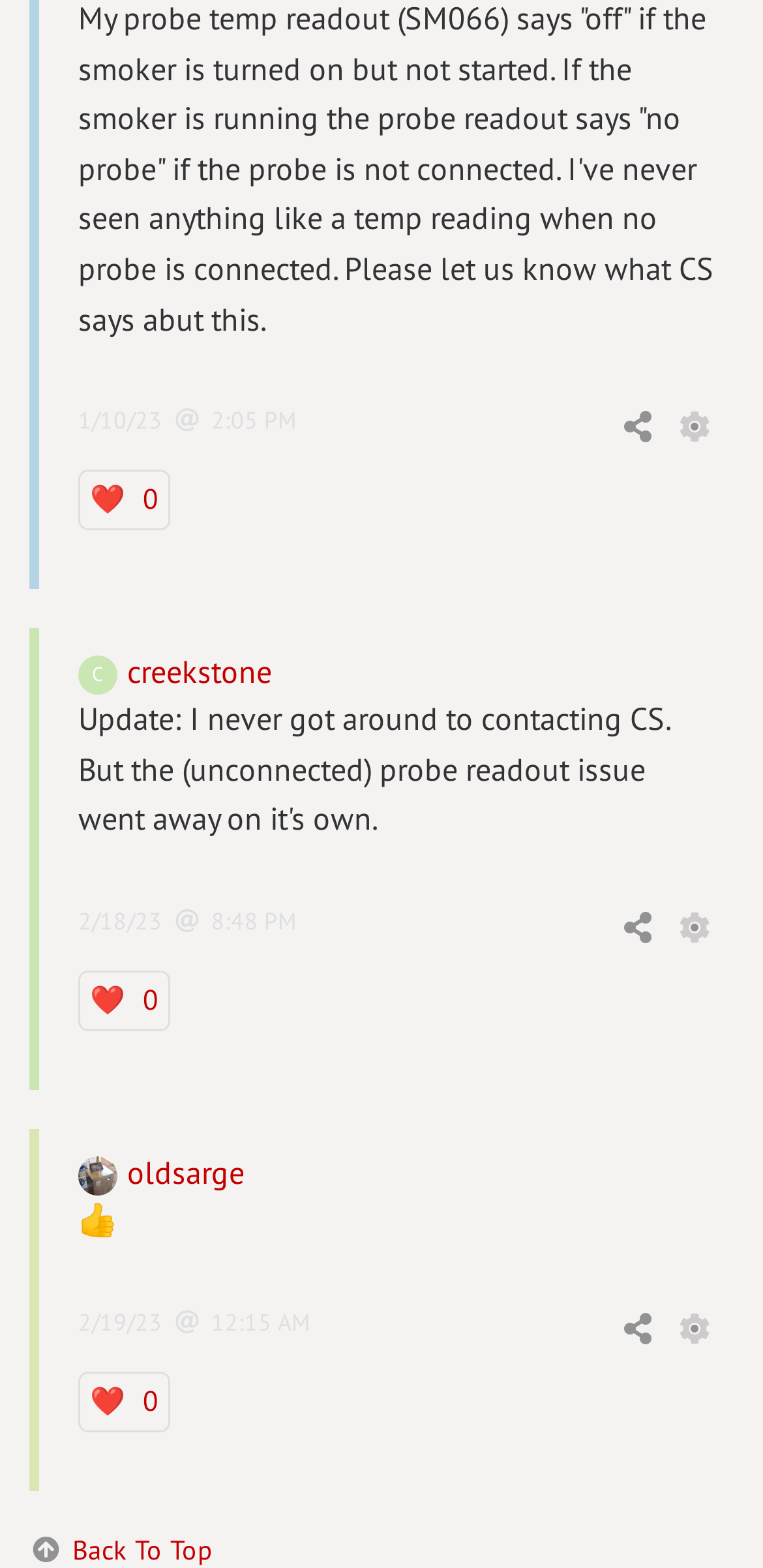Please find the bounding box coordinates of the clickable region needed to complete the following instruction: "View creekstone's profile". The bounding box coordinates must consist of four float numbers between 0 and 1, i.e., [left, top, right, bottom].

[0.103, 0.416, 0.167, 0.441]